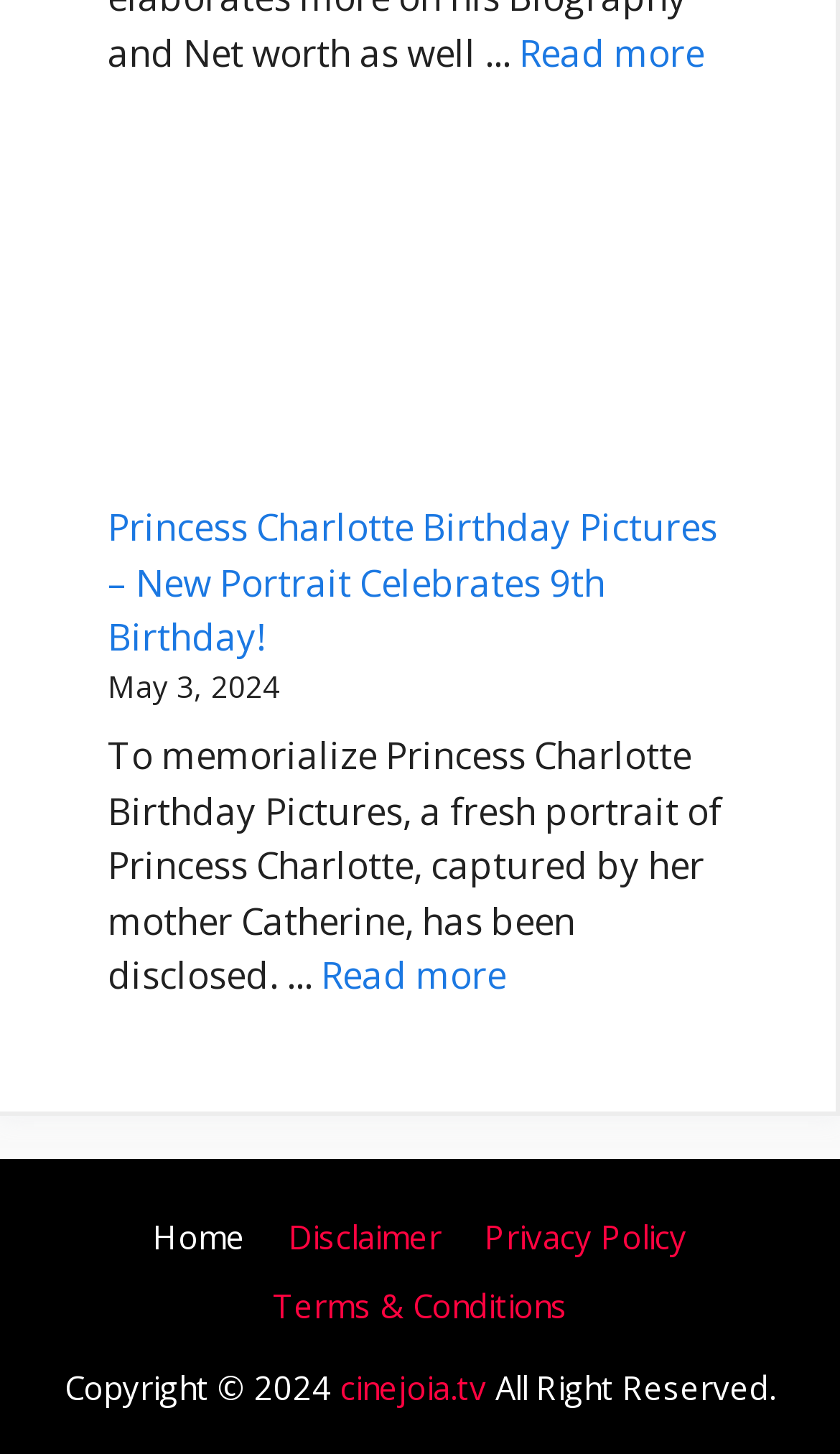Find the bounding box coordinates of the clickable region needed to perform the following instruction: "Read more about Princess Charlotte Birthday Pictures". The coordinates should be provided as four float numbers between 0 and 1, i.e., [left, top, right, bottom].

[0.382, 0.653, 0.603, 0.688]